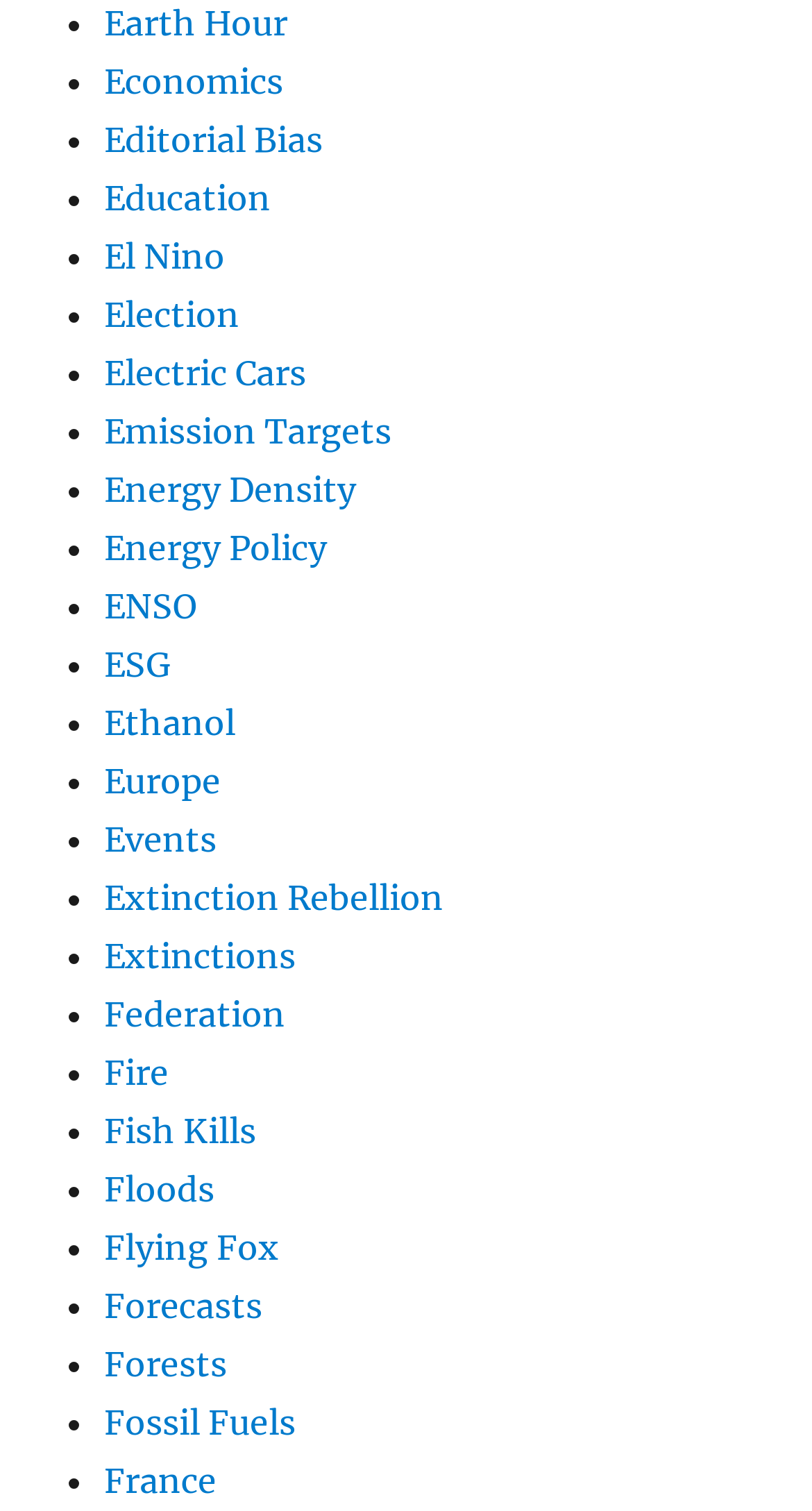Provide a one-word or one-phrase answer to the question:
What is the first link on the webpage?

Earth Hour